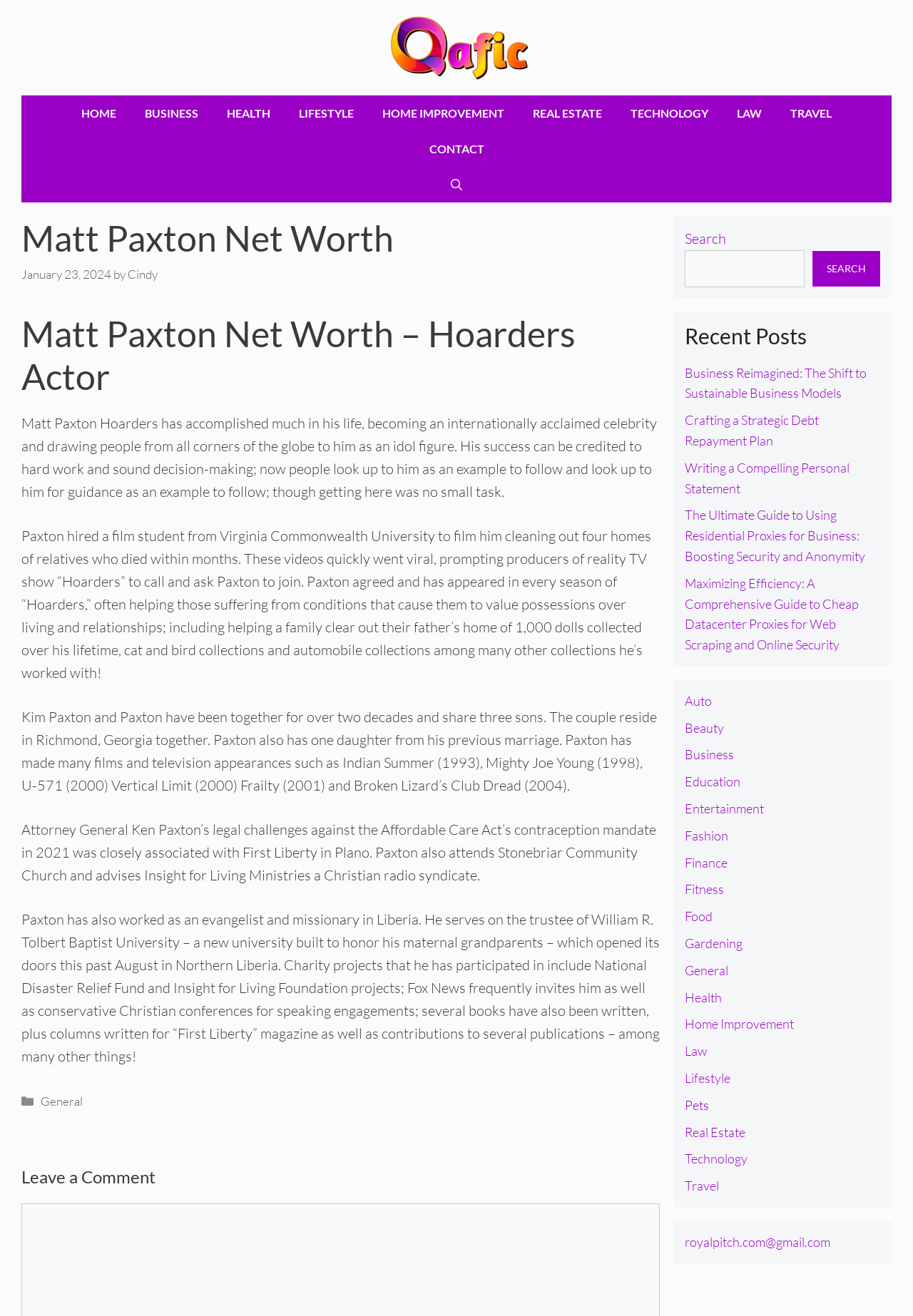Reply to the question with a single word or phrase:
What is the name of the celebrity mentioned in the article?

Matt Paxton